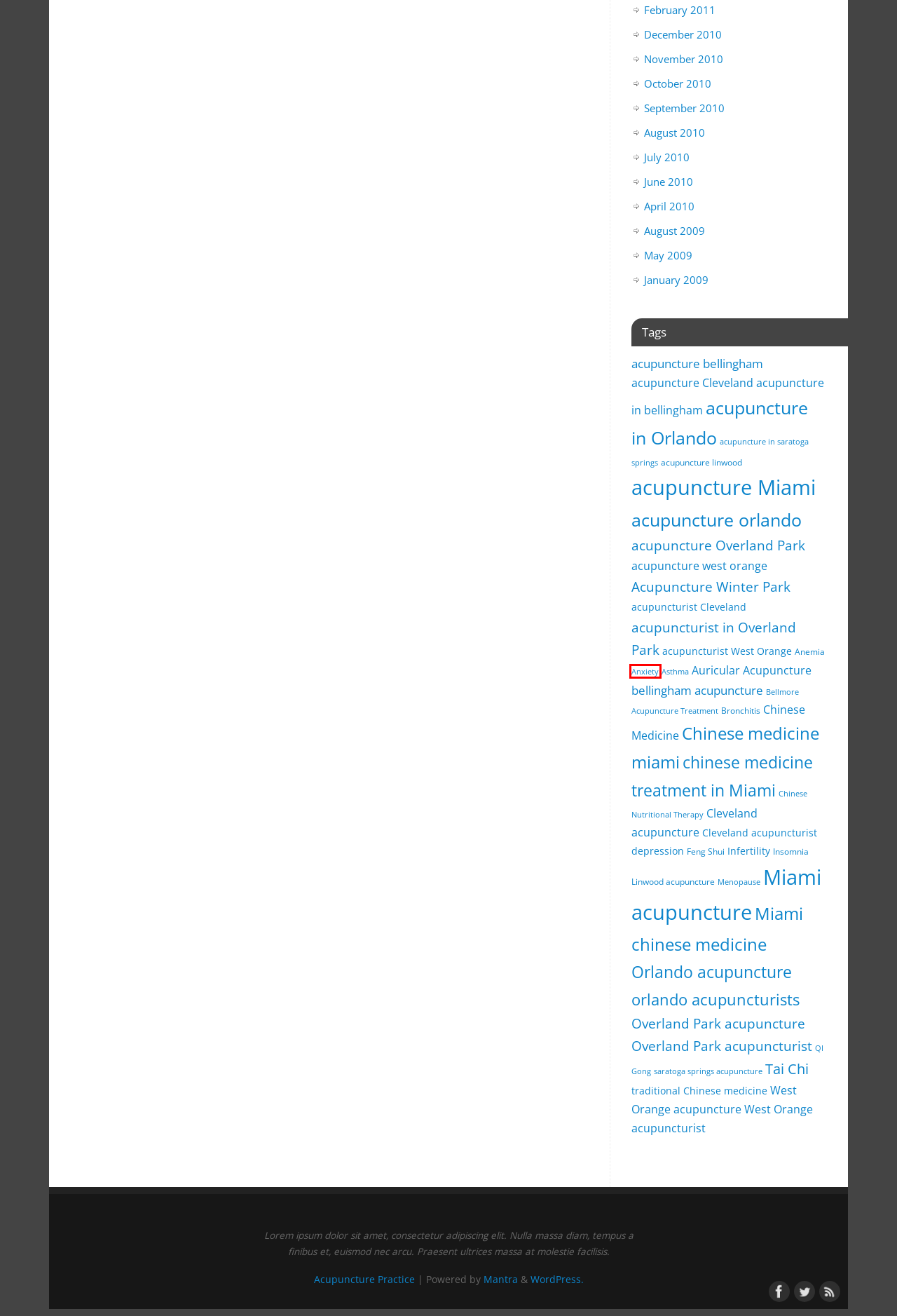You have a screenshot of a webpage with a red rectangle bounding box. Identify the best webpage description that corresponds to the new webpage after clicking the element within the red bounding box. Here are the candidates:
A. October, 2010 | Acupuncture Practice
B. QI Gong | Acupuncture Practice
C. September, 2010 | Acupuncture Practice
D. Acupuncture Winter Park | Acupuncture Practice
E. Orlando acupuncture | Acupuncture Practice
F. Anxiety | Acupuncture Practice
G. acupuncturist Cleveland | Acupuncture Practice
H. Miami acupuncture | Acupuncture Practice

F